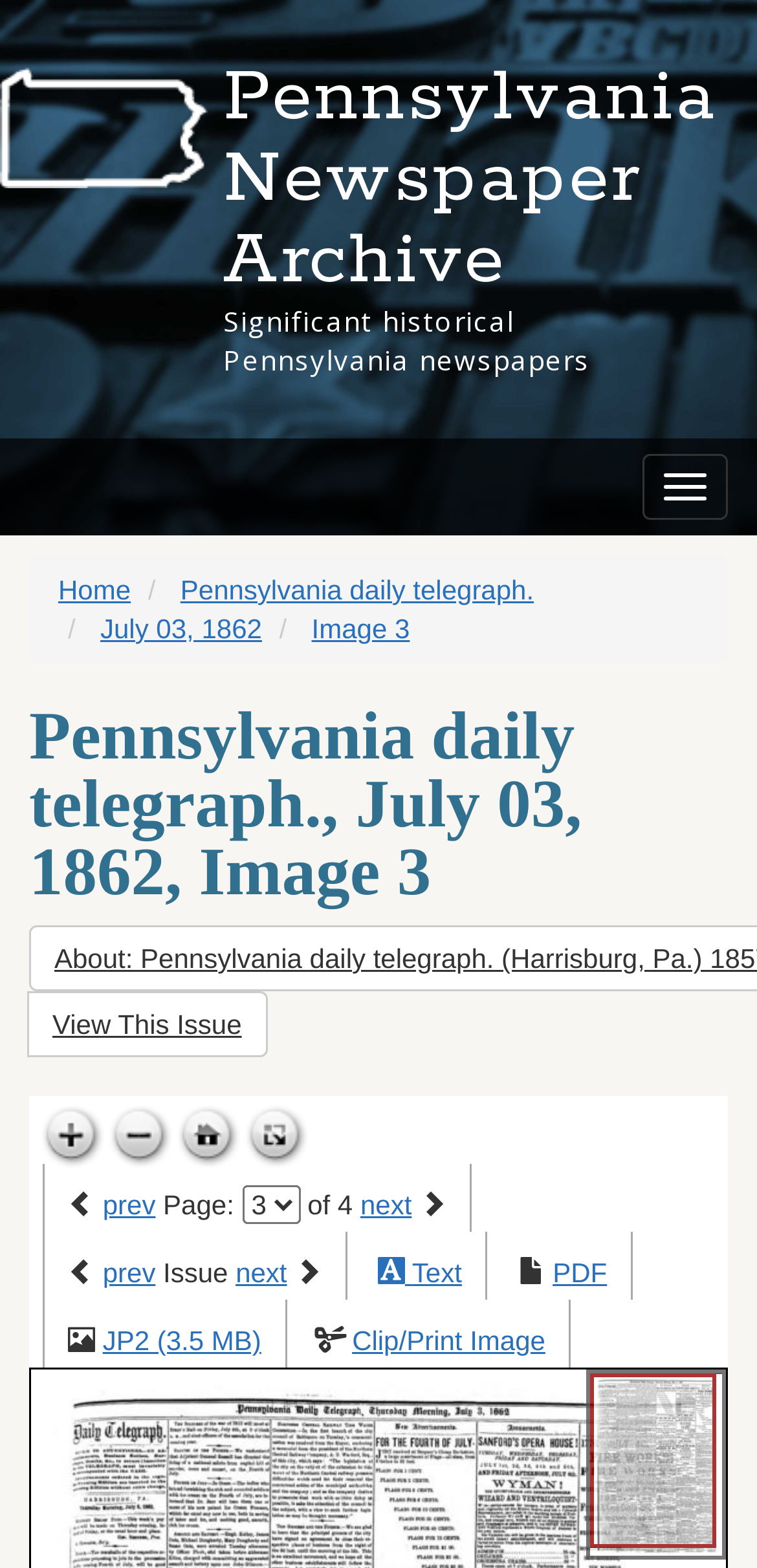Please locate the UI element described by "Home" and provide its bounding box coordinates.

[0.077, 0.366, 0.173, 0.386]